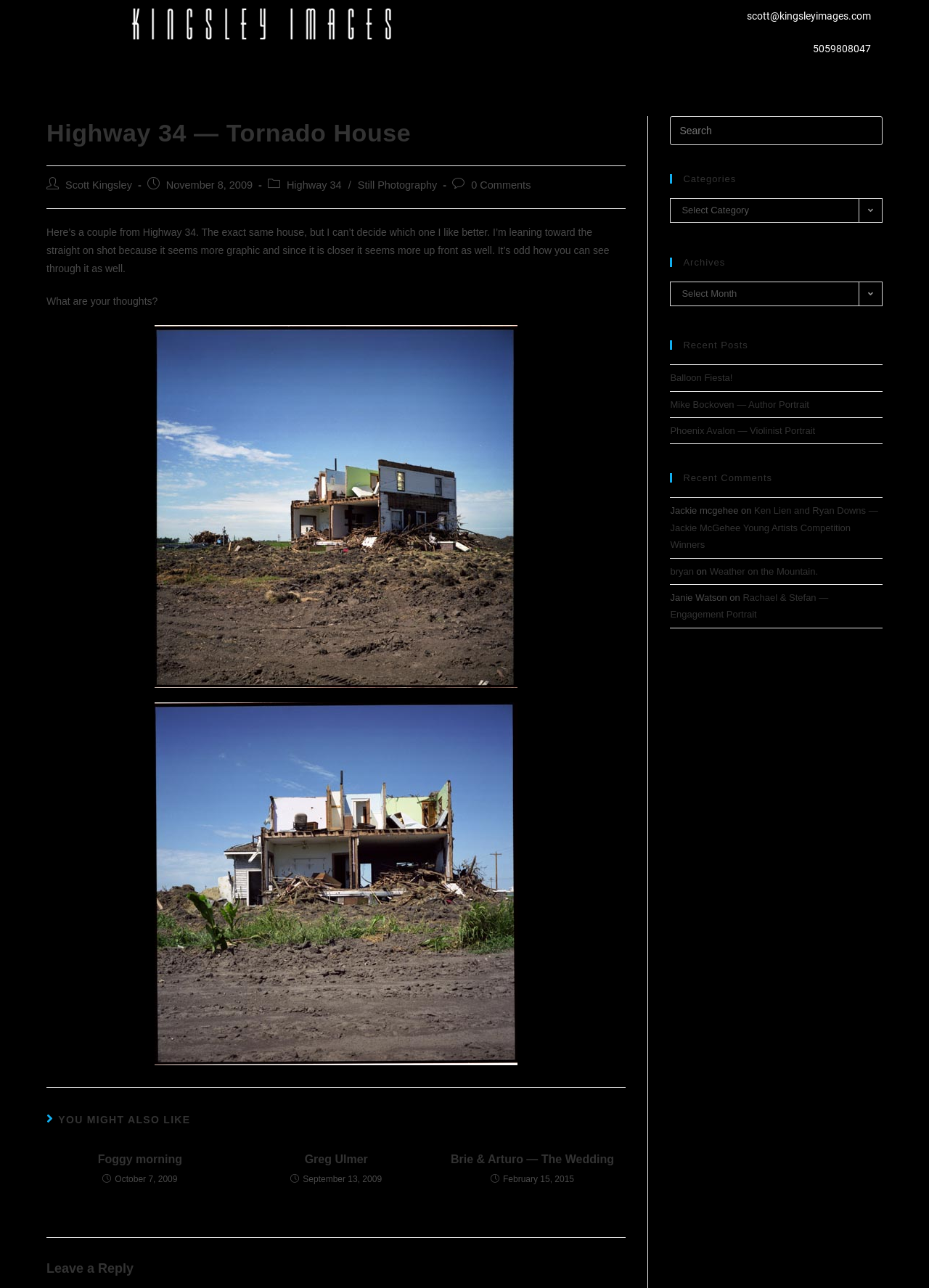Please locate the bounding box coordinates of the region I need to click to follow this instruction: "Search this website".

[0.721, 0.09, 0.95, 0.113]